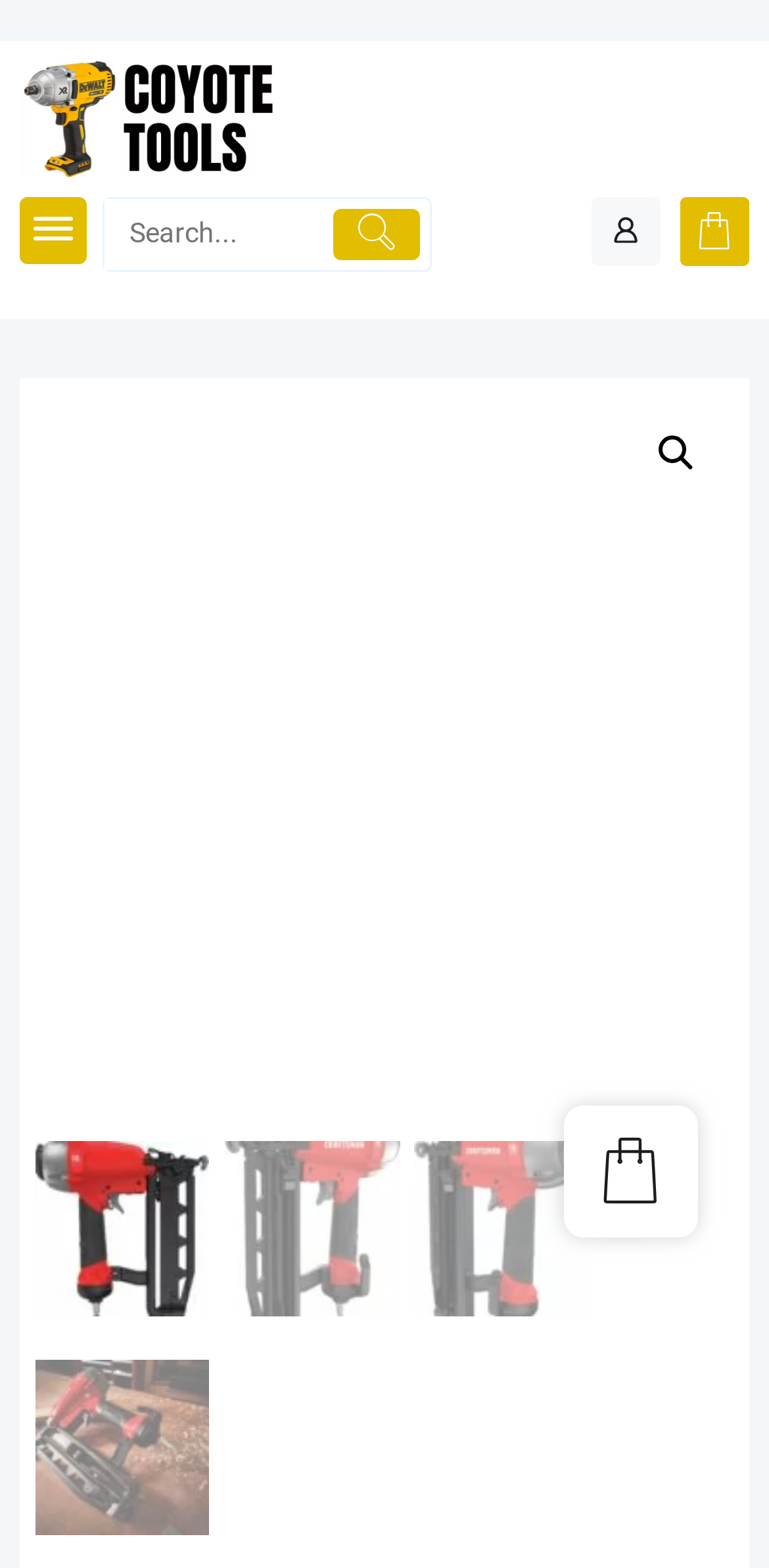Using the information from the screenshot, answer the following question thoroughly:
What is the shape of the button next to the search textbox?

The button next to the search textbox is a circular button with a magnifying glass icon, indicating a search function.